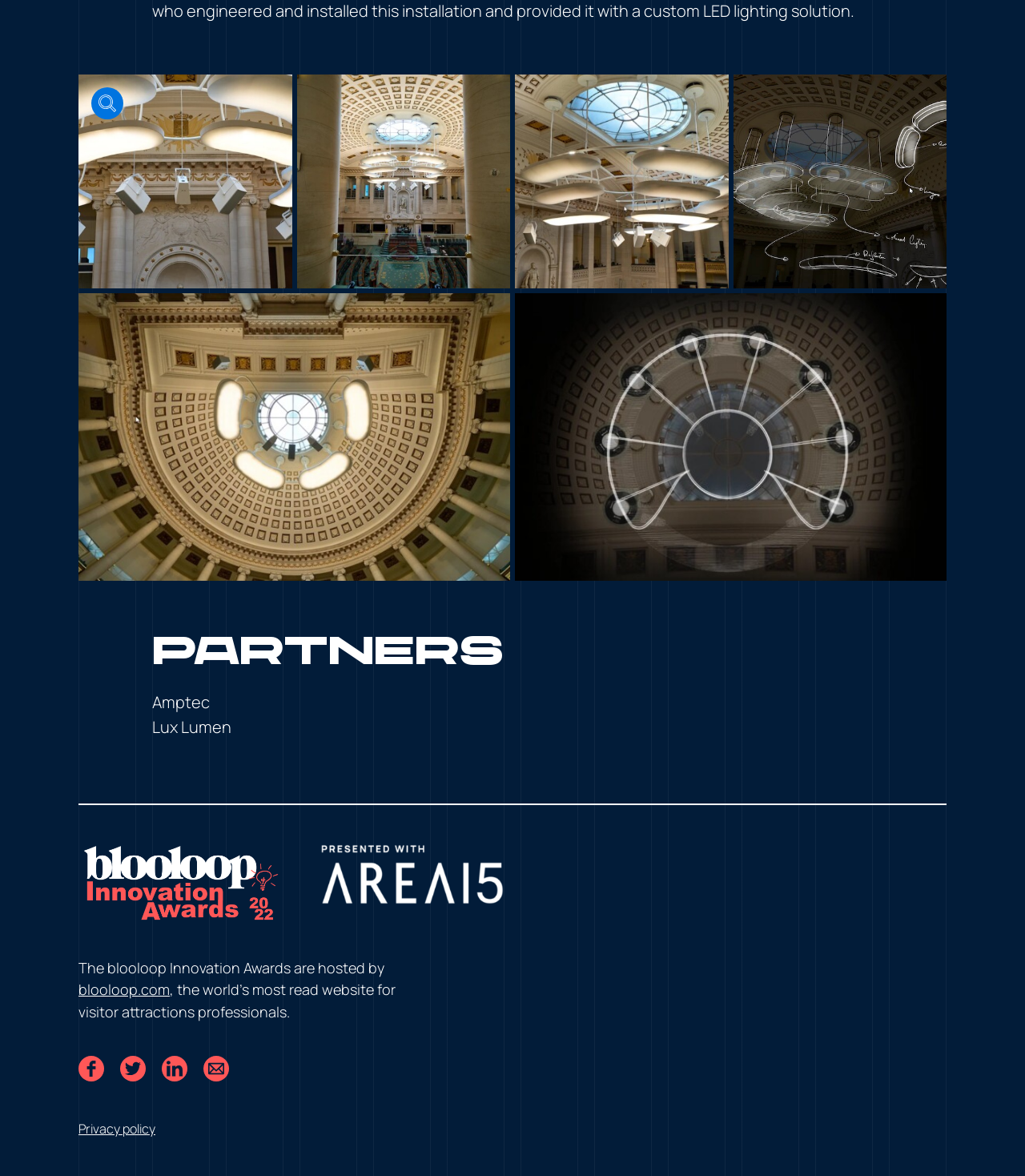Given the element description "Open in lightbox" in the screenshot, predict the bounding box coordinates of that UI element.

[0.715, 0.063, 0.923, 0.245]